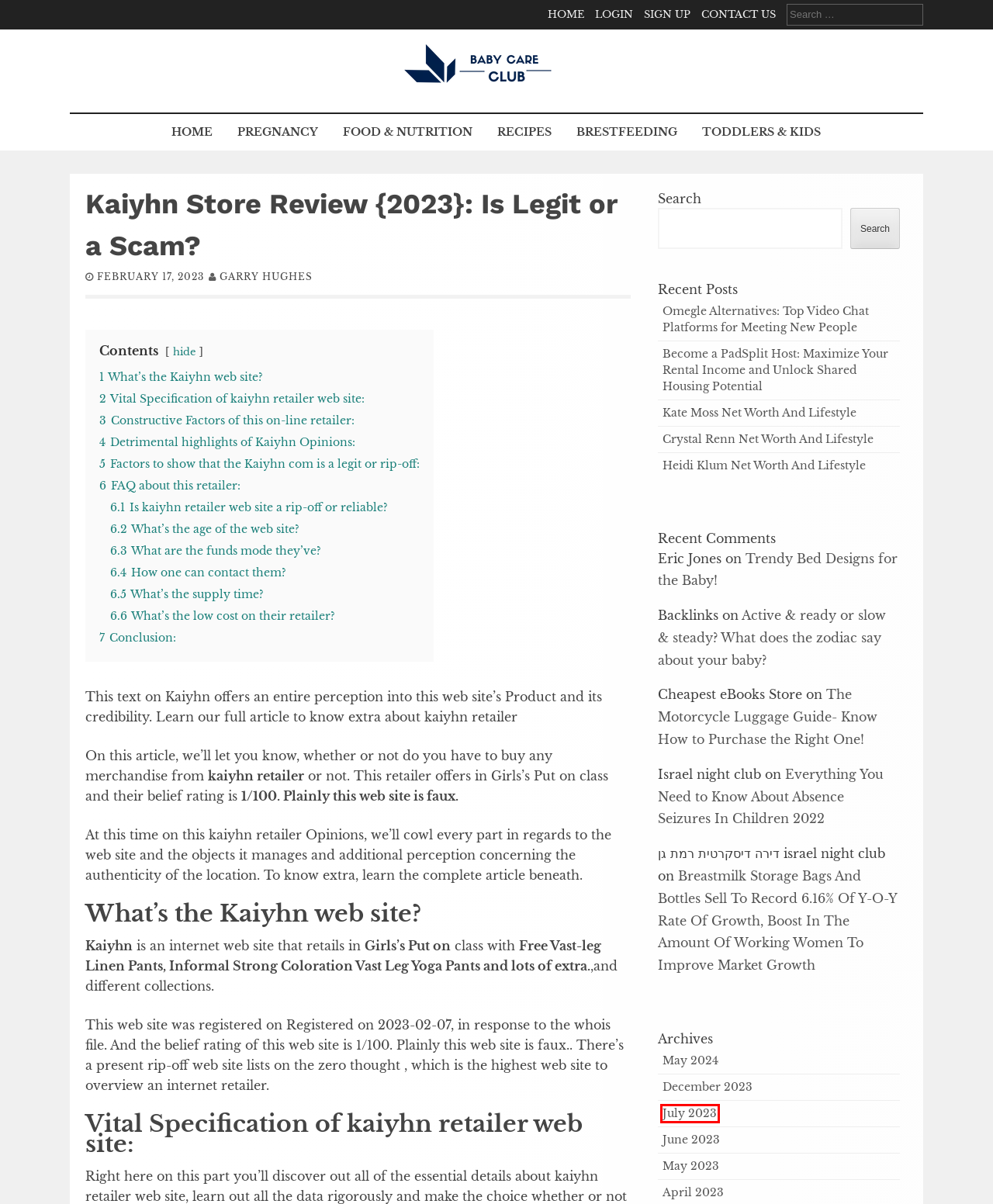Inspect the provided webpage screenshot, concentrating on the element within the red bounding box. Select the description that best represents the new webpage after you click the highlighted element. Here are the candidates:
A. July 2023 - Baby Care
B. Trendy Bed Designs for the Baby!
C. May 2023 - Baby Care
D. Everything You Need to Know About Absence Seizures In Children 2022 - Baby Care
E. Baby Care -
F. April 2023 - Baby Care
G. Log In ‹ Baby Care — WordPress
H. Become a PadSplit Host: Maximize Your Rental Income and Unlock Shared Housing Potential - Baby Care

A